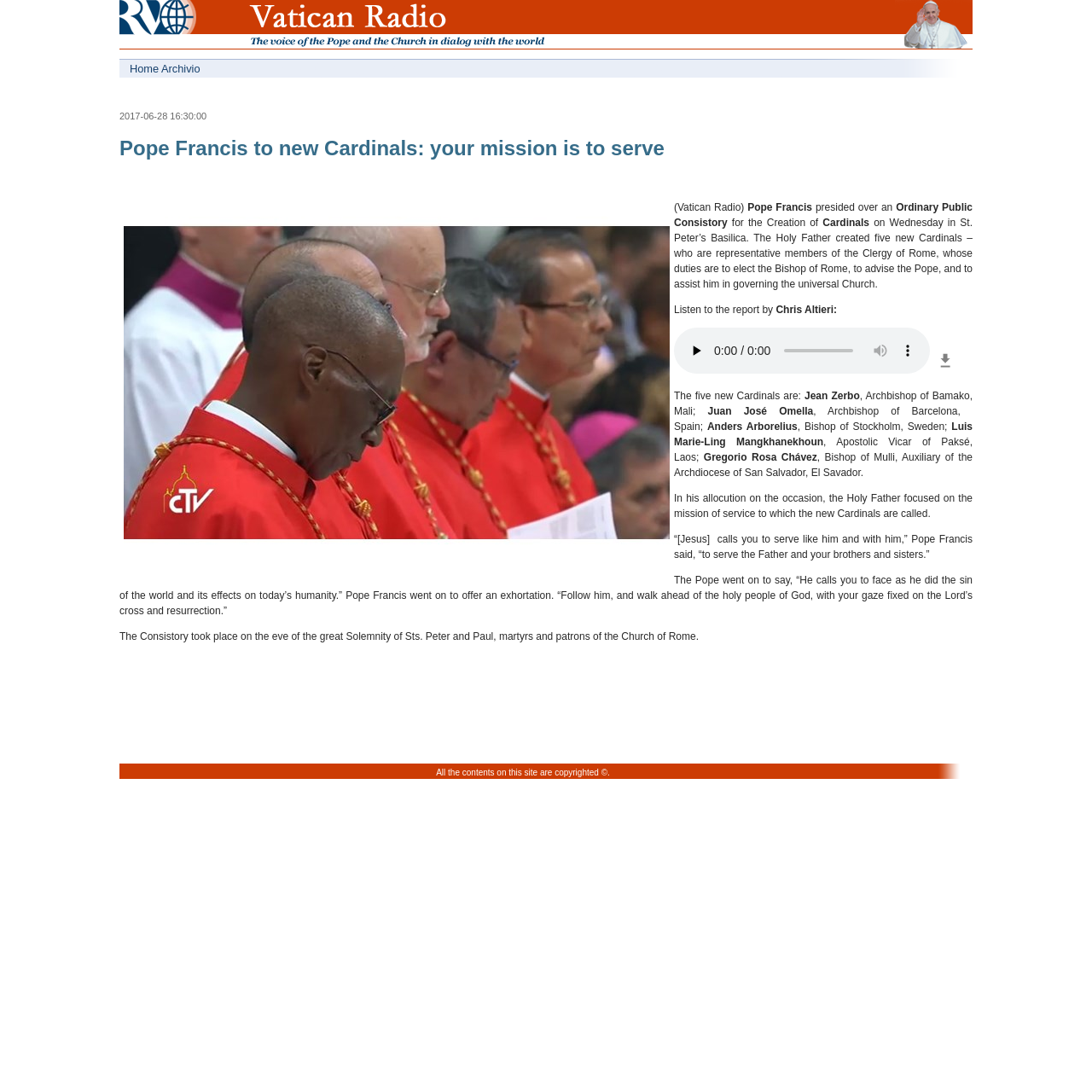Describe all the visual and textual components of the webpage comprehensively.

This webpage appears to be a news article about Pope Francis and the new Cardinals. At the top of the page, there is a navigation menu with links to "Home" and "Home Archivio" on the left side, and an image of Radio Vaticana on the right side. Below the navigation menu, there is a heading that reads "Pope Francis to new Cardinals: your mission is to serve" followed by a subheading "(Vatican Radio)".

The main content of the article is divided into several sections. The first section describes the event where Pope Francis presided over an Ordinary Public Consistory for the Creation of Cardinals. There is an audio player below this section, which allows users to listen to a report by Chris Altieri. The audio player has controls such as play, mute, and a slider to scrub through the audio.

The next section lists the five new Cardinals, including their names and titles. Each Cardinal's name is listed on a new line, with a brief description of their position and location.

The following section is a continuation of the article, where Pope Francis is quoted as saying that the new Cardinals are called to serve like Jesus and to face the sin of the world. The article also mentions that the Consistory took place on the eve of the great Solemnity of Sts. Peter and Paul, martyrs and patrons of the Church of Rome.

At the bottom of the page, there is a footer section with a copyright notice and a table with two cells, although the second cell is empty.